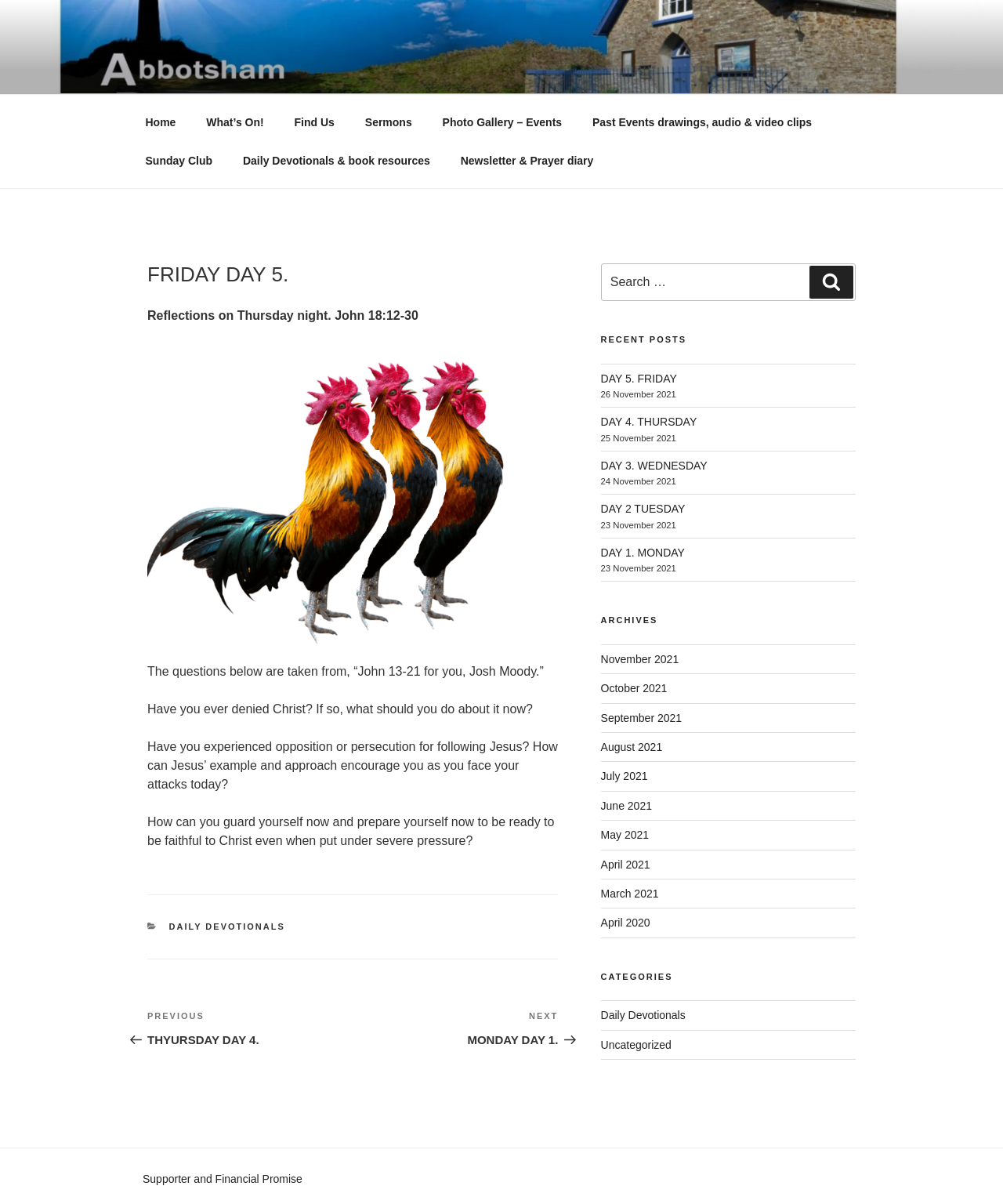What is the Bible verse mentioned in the article? Using the information from the screenshot, answer with a single word or phrase.

John 18:12-30